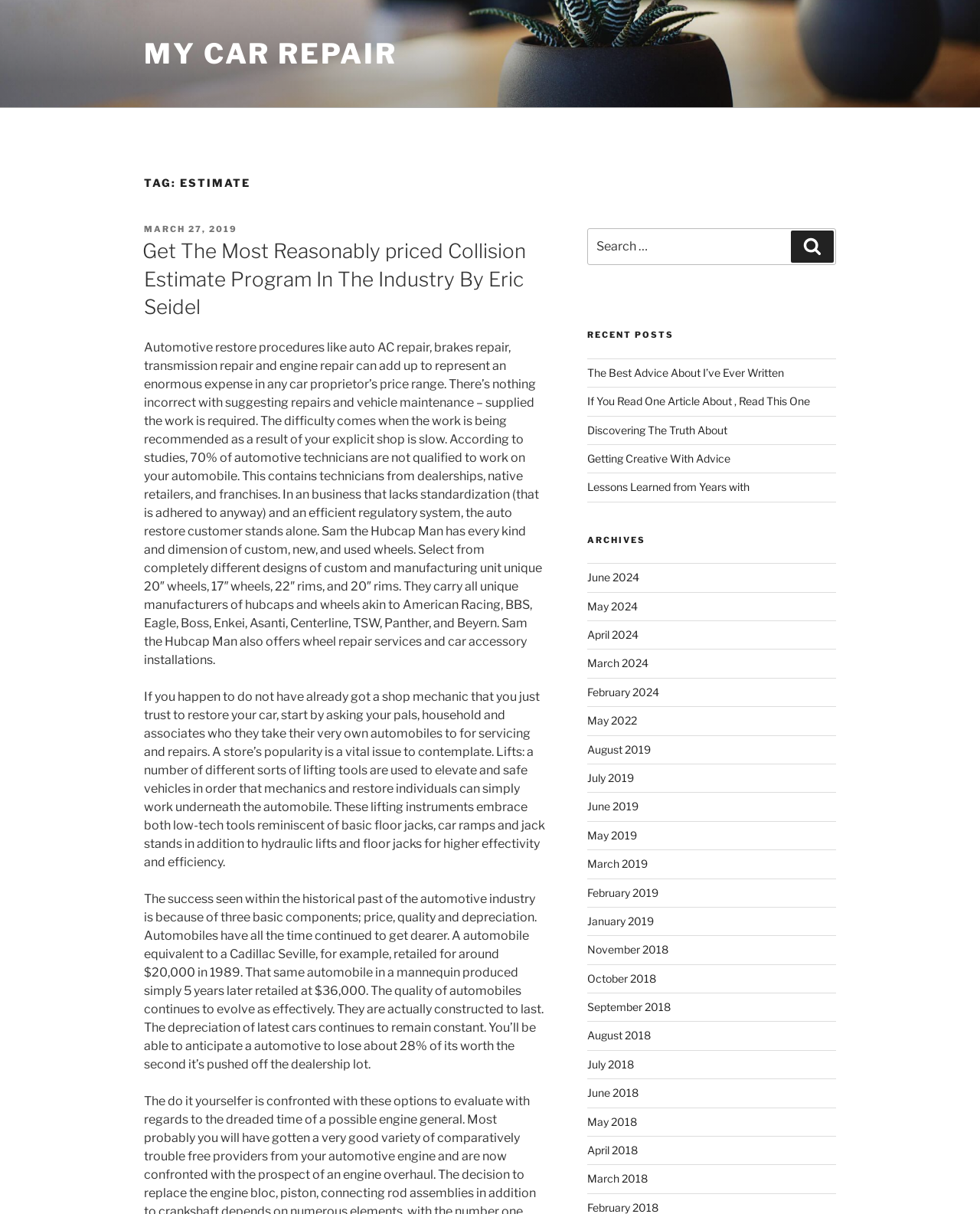What type of wheels does Sam the Hubcap Man offer?
Please provide a detailed answer to the question.

According to the text, Sam the Hubcap Man offers a variety of wheels, including custom and factory unique wheels, with different designs and sizes, such as 20″ wheels, 17″ wheels, and 22″ rims.